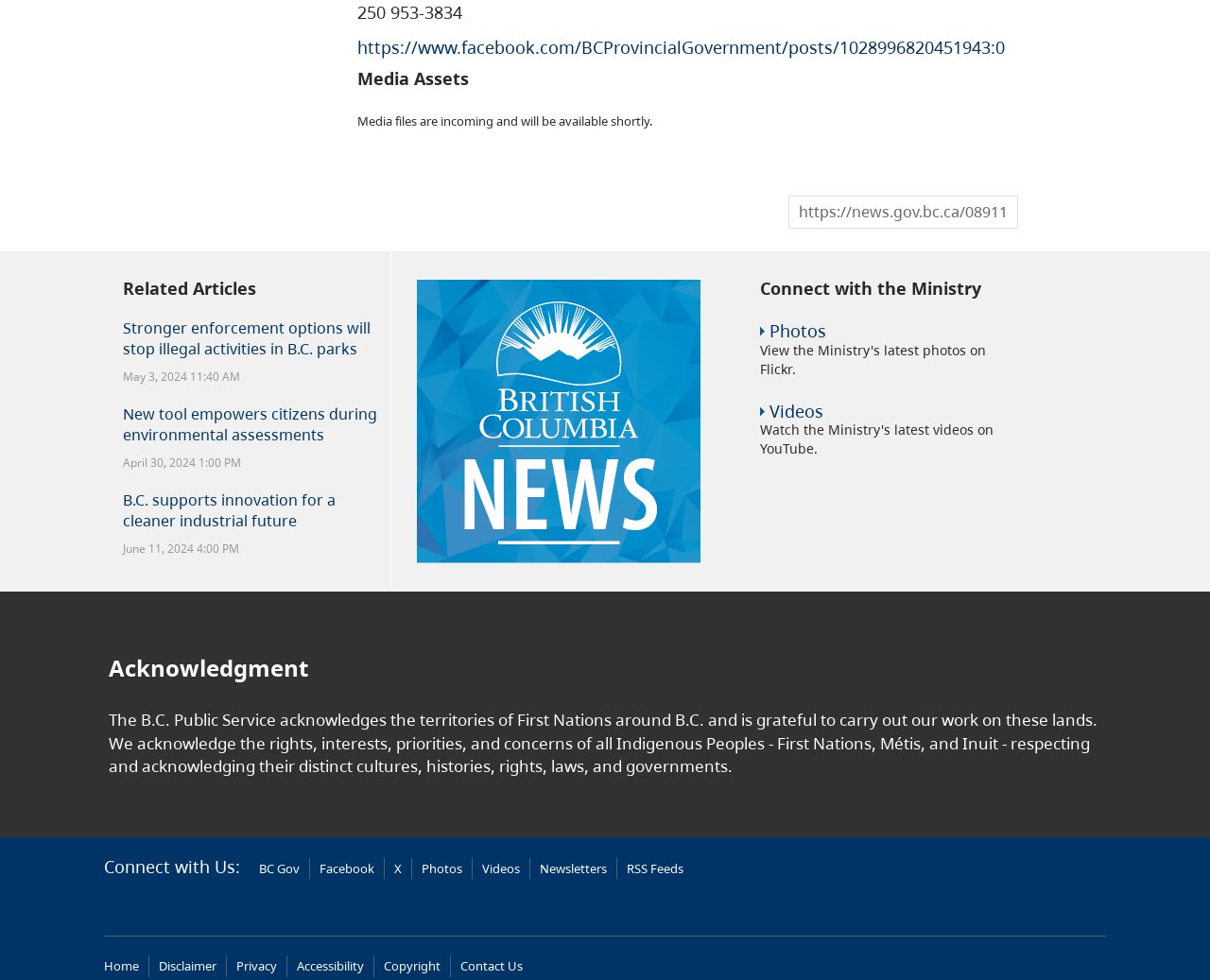Respond to the question below with a single word or phrase: How many menu items are in the 'Connect with Us' menu?

7